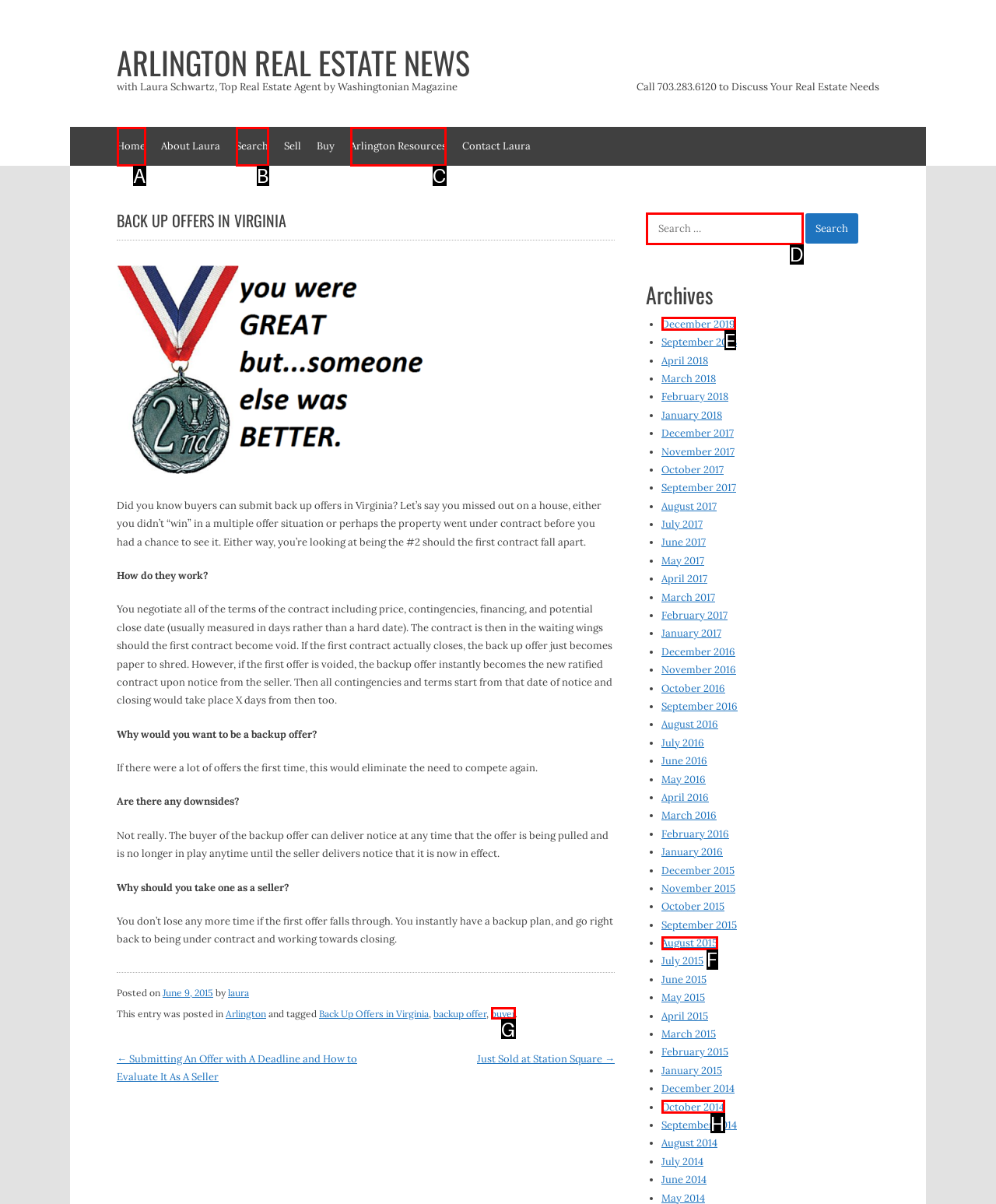Identify the correct UI element to click on to achieve the task: View 'Arlington Resources'. Provide the letter of the appropriate element directly from the available choices.

C